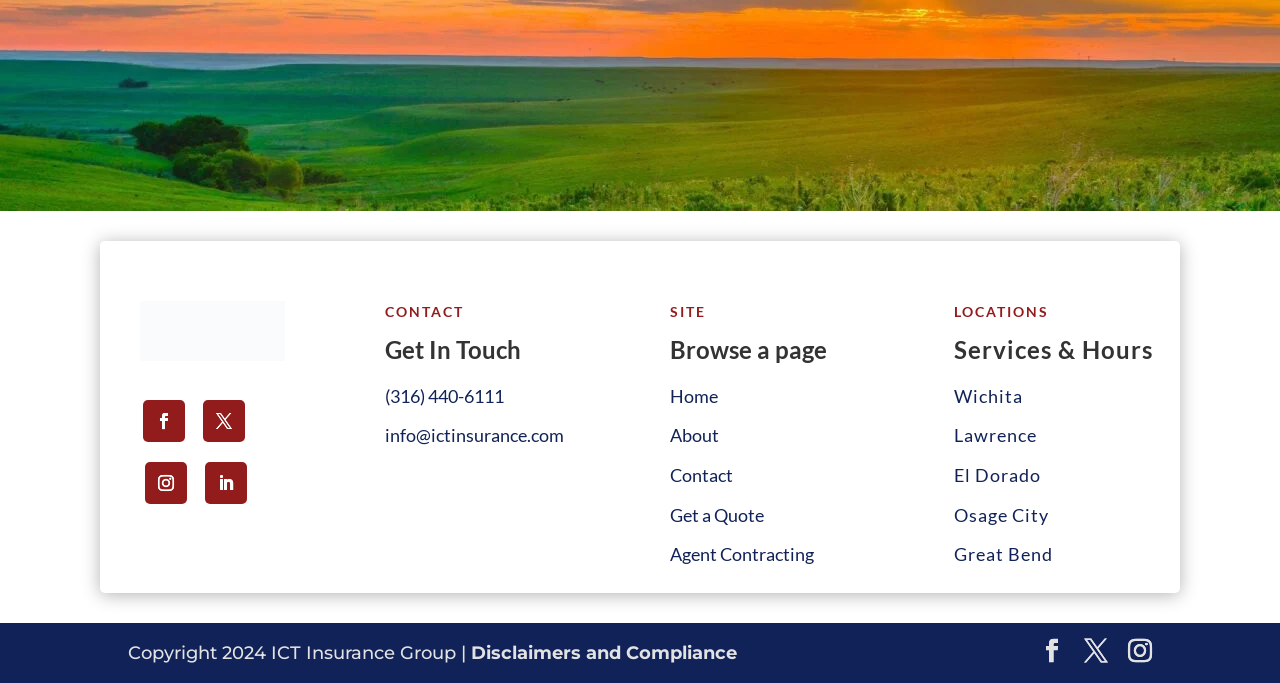Find the bounding box of the web element that fits this description: "El Dorado".

[0.746, 0.679, 0.814, 0.712]